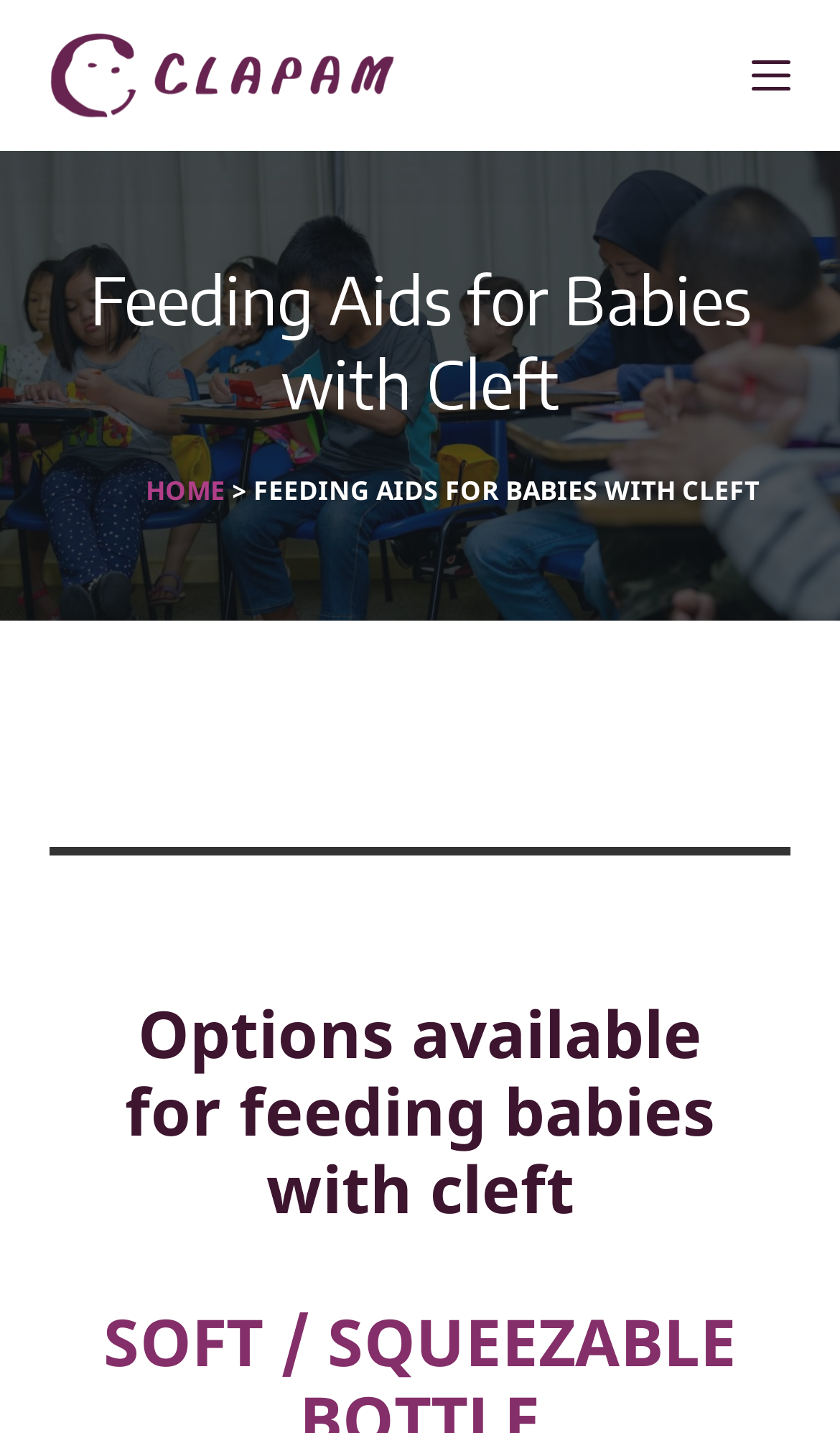Provide a one-word or short-phrase answer to the question:
What type of aids are discussed on this webpage?

Feeding aids for babies with cleft